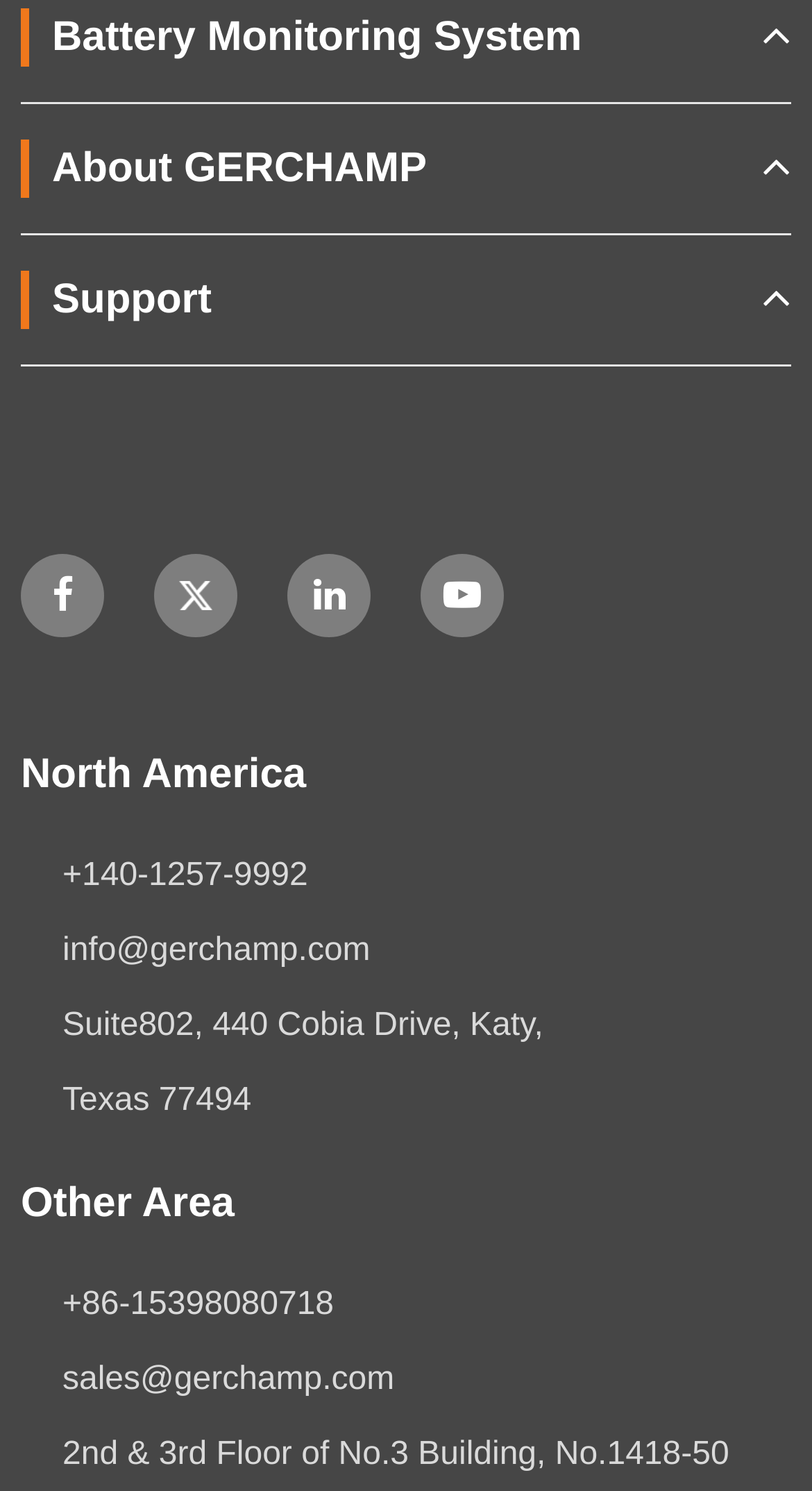What is the phone number for North America?
Refer to the image and give a detailed response to the question.

I found the phone number for North America by looking at the text 'North America' and then finding the adjacent link with a phone number format.